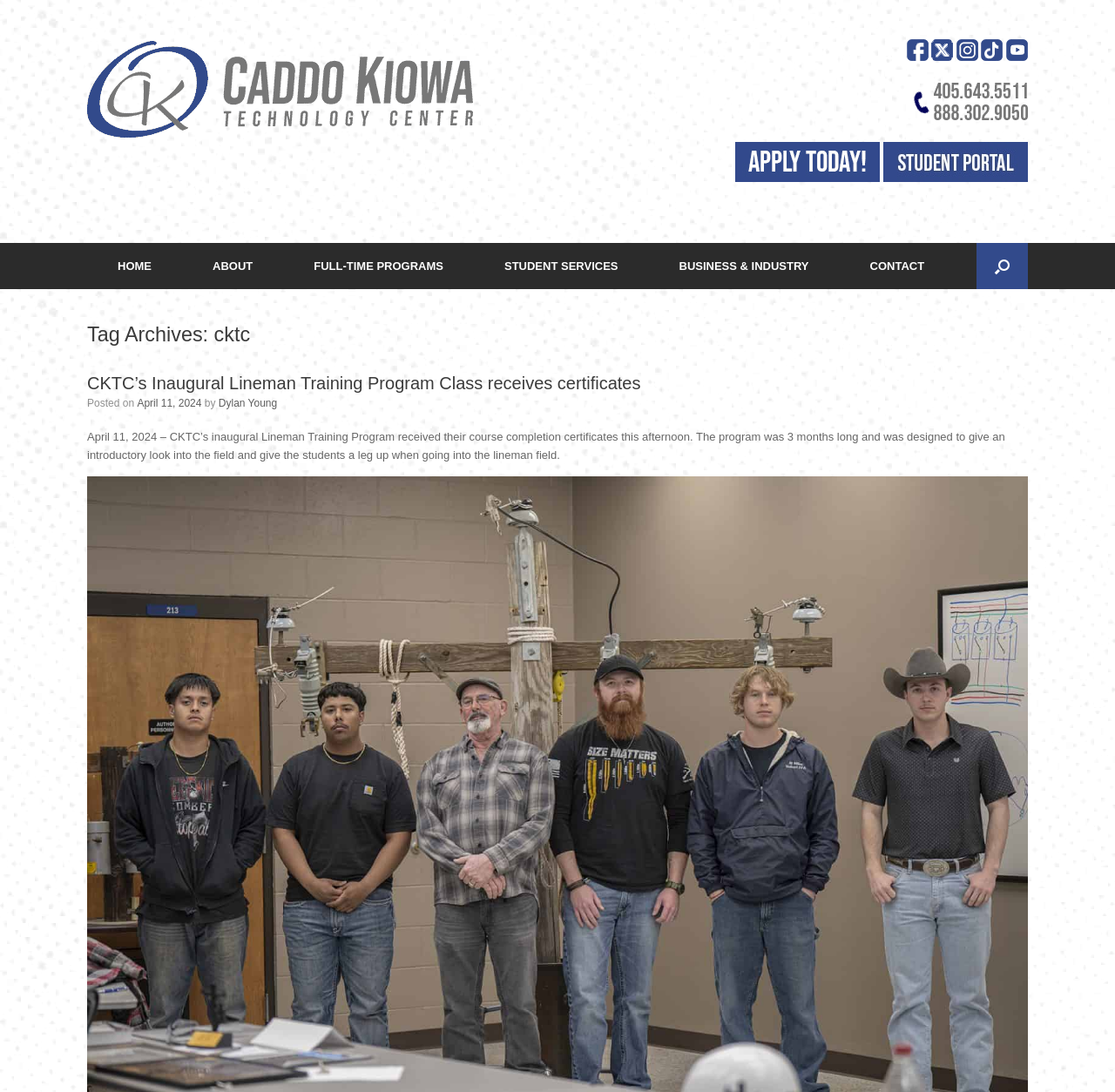What is the name of the technology center?
Please provide a comprehensive answer to the question based on the webpage screenshot.

The name of the technology center can be found in the logo at the top left corner of the webpage, which is a link with the text 'Caddo Kiowa Technology Center Logo'.